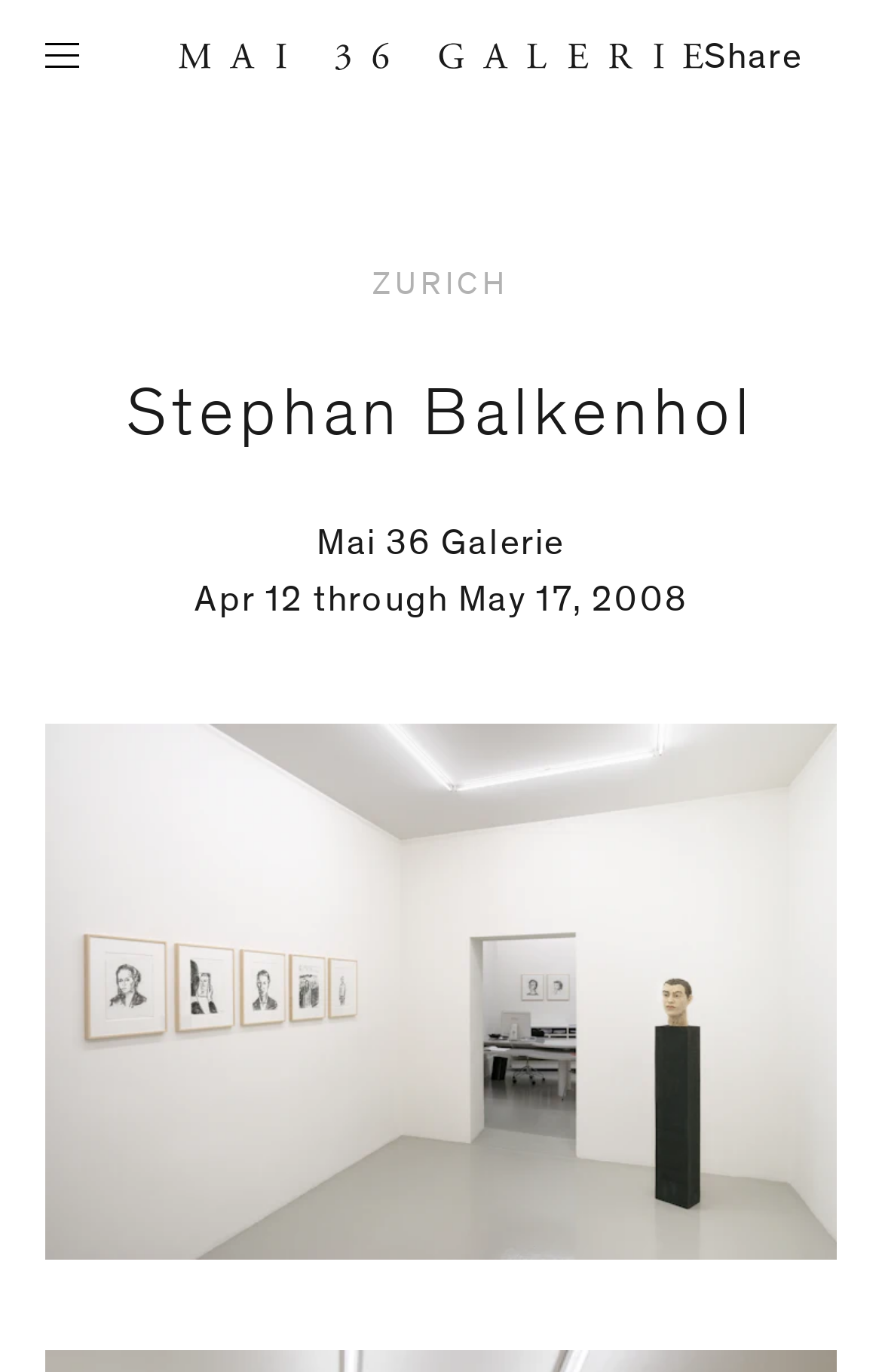Provide a brief response to the question below using a single word or phrase: 
What is the duration of the exhibition?

Apr 12 through May 17, 2008